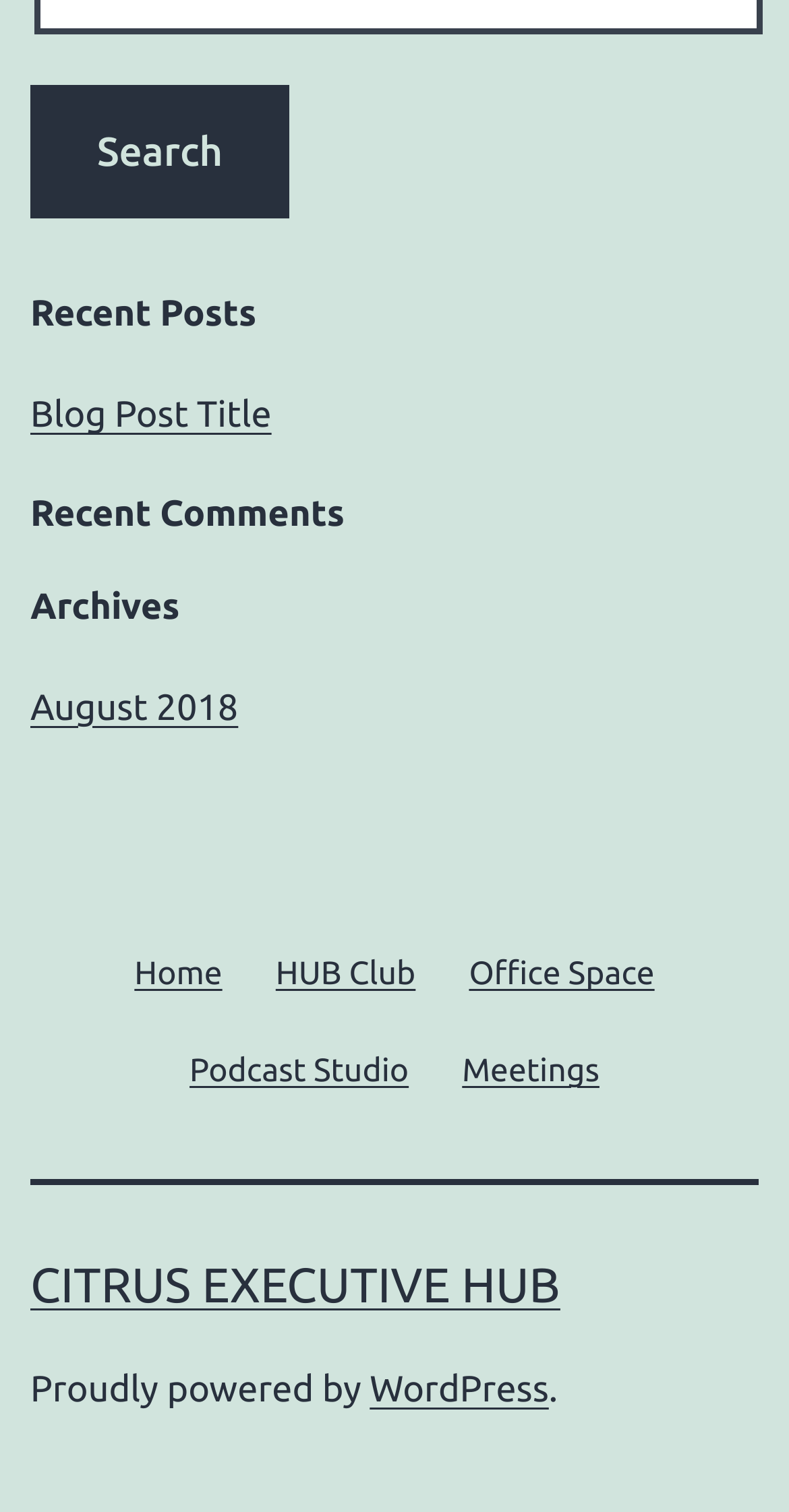Locate the bounding box coordinates of the area you need to click to fulfill this instruction: 'View recent posts'. The coordinates must be in the form of four float numbers ranging from 0 to 1: [left, top, right, bottom].

[0.038, 0.261, 0.344, 0.288]